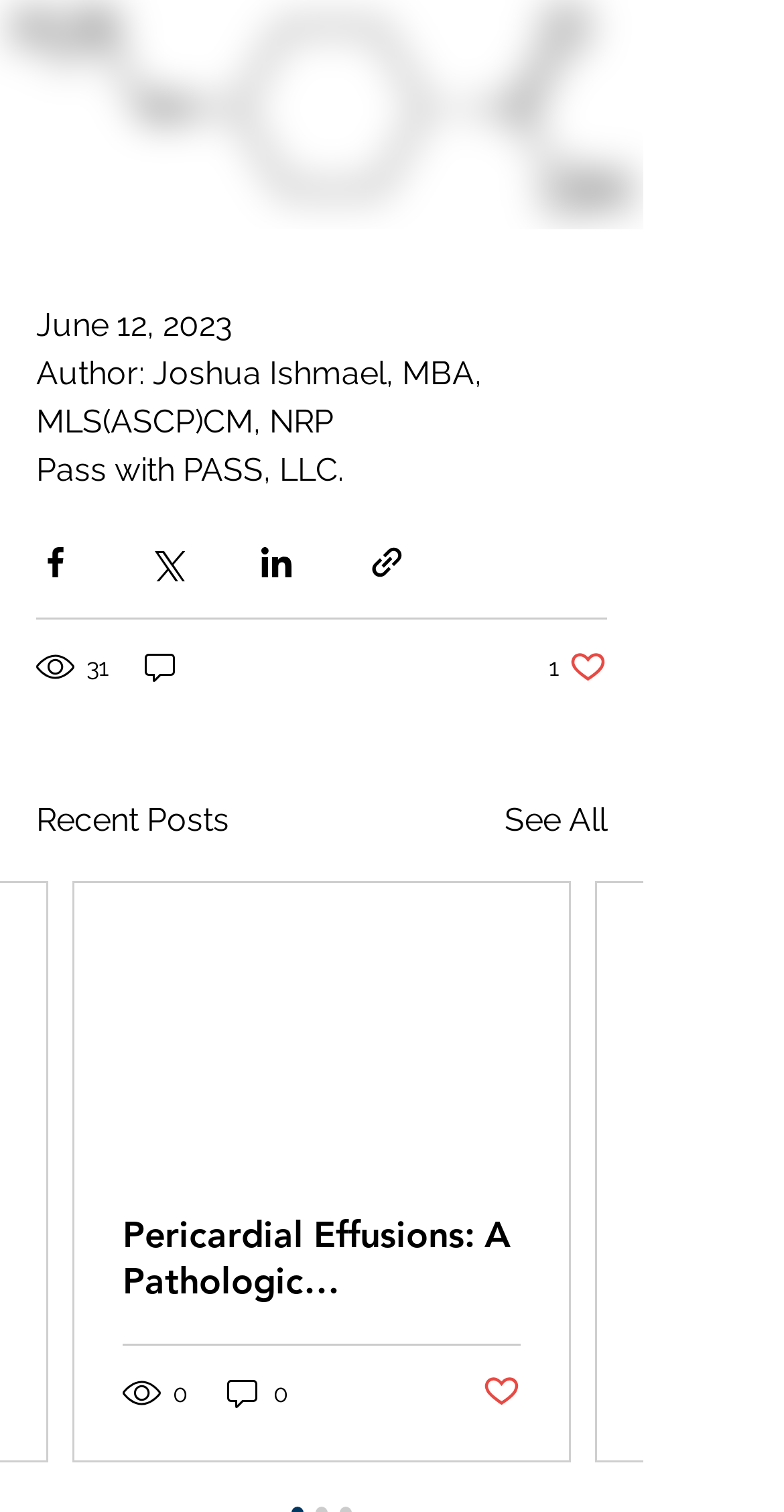Look at the image and answer the question in detail:
What is the date of the post?

The date of the post can be found at the top of the webpage, where it says 'June 12, 2023' in a static text element.